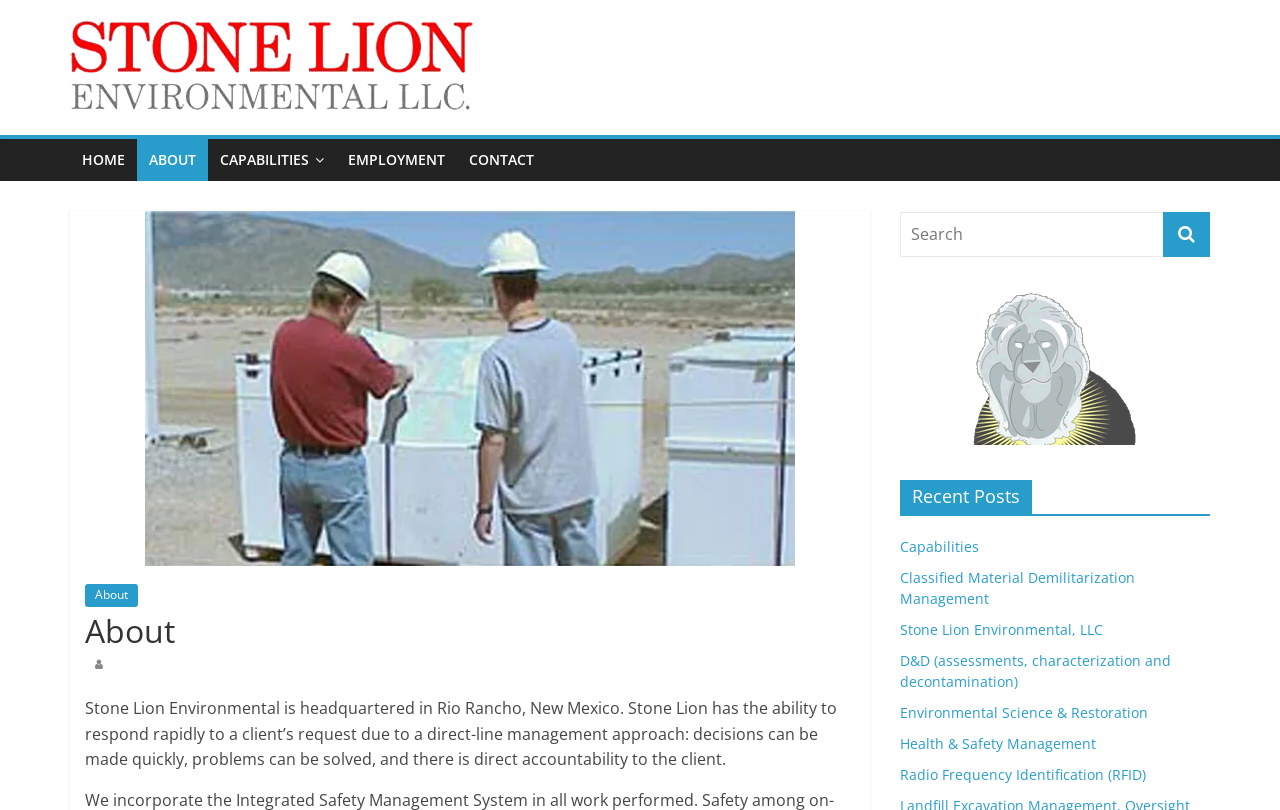Determine the bounding box coordinates for the HTML element mentioned in the following description: "Radio Frequency Identification (RFID)". The coordinates should be a list of four floats ranging from 0 to 1, represented as [left, top, right, bottom].

[0.703, 0.944, 0.895, 0.968]